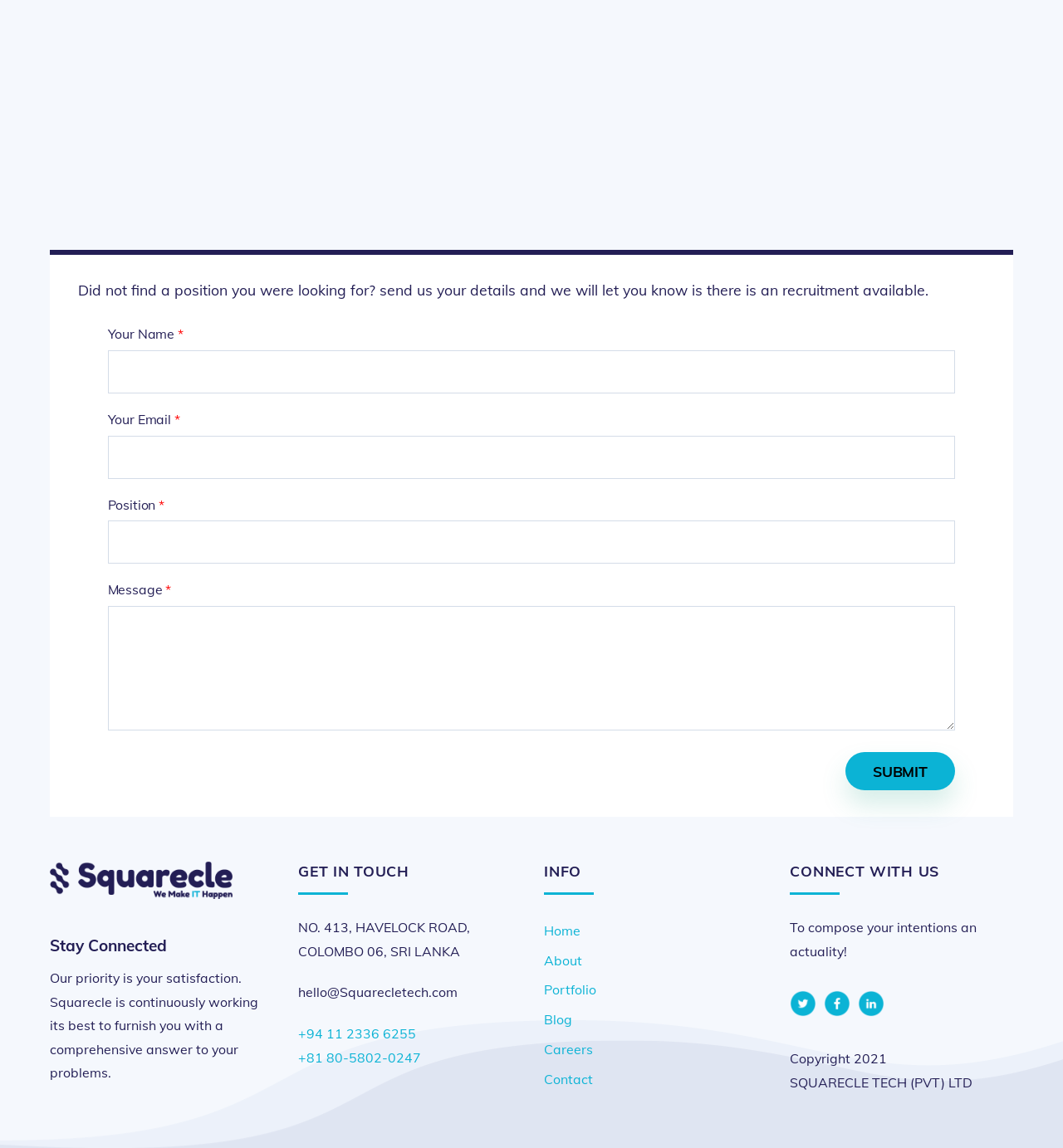Provide the bounding box coordinates for the UI element that is described by this text: "SUBMIT". The coordinates should be in the form of four float numbers between 0 and 1: [left, top, right, bottom].

[0.795, 0.655, 0.899, 0.689]